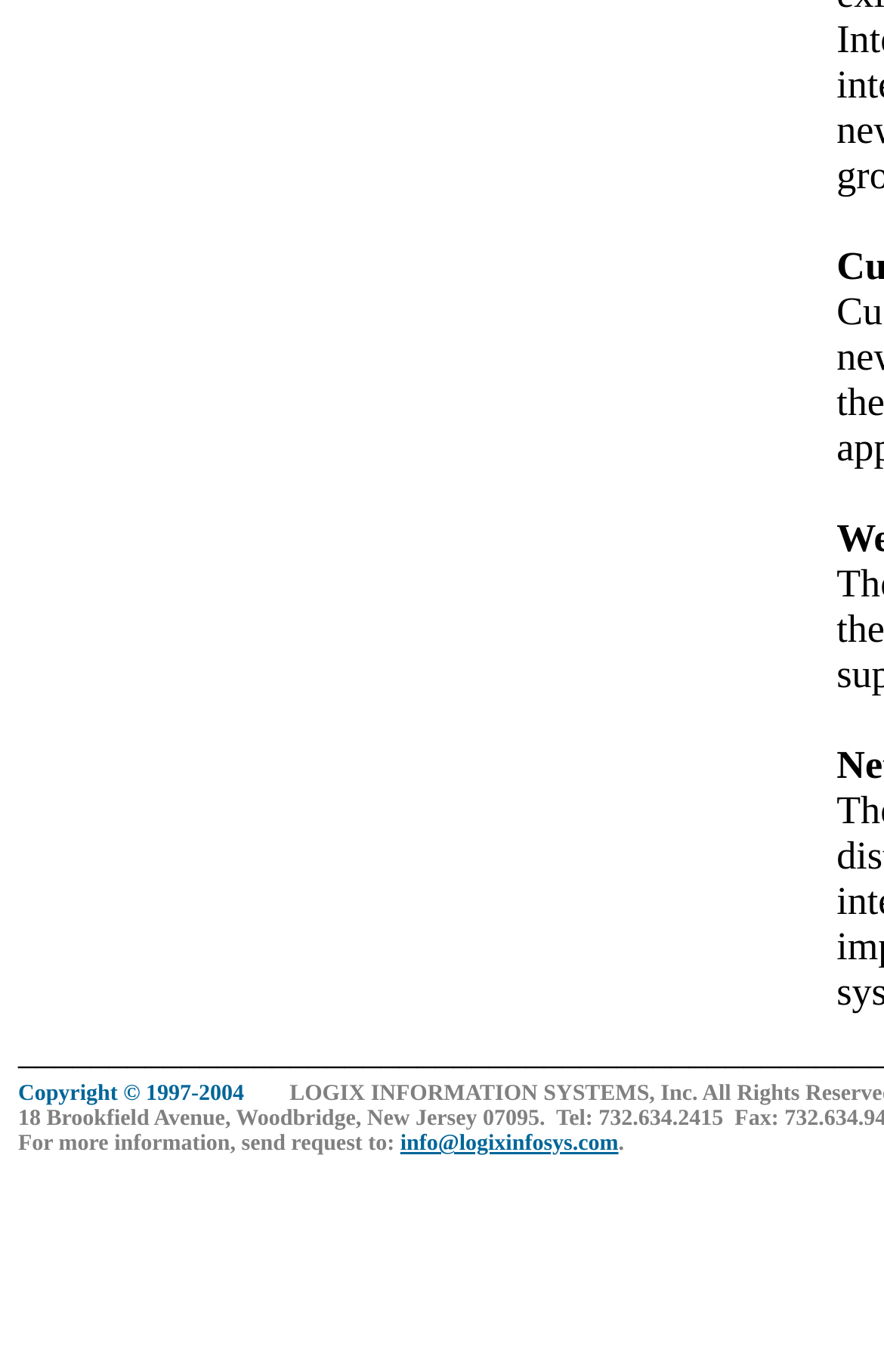Find the UI element described as: "Breast Augmentation/ Breast Implants" and predict its bounding box coordinates. Ensure the coordinates are four float numbers between 0 and 1, [left, top, right, bottom].

None